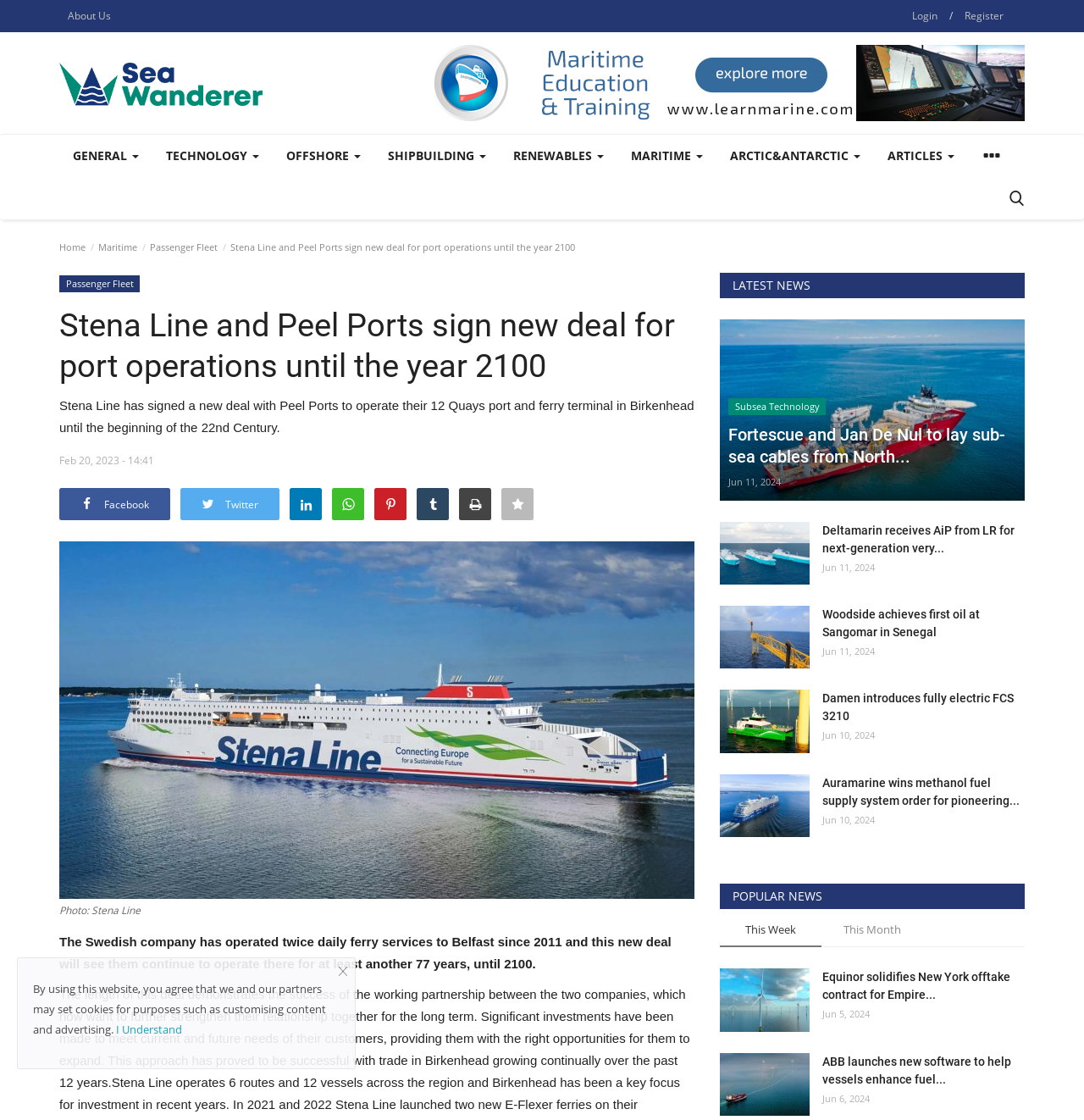Highlight the bounding box of the UI element that corresponds to this description: "About Us".

[0.055, 0.003, 0.11, 0.026]